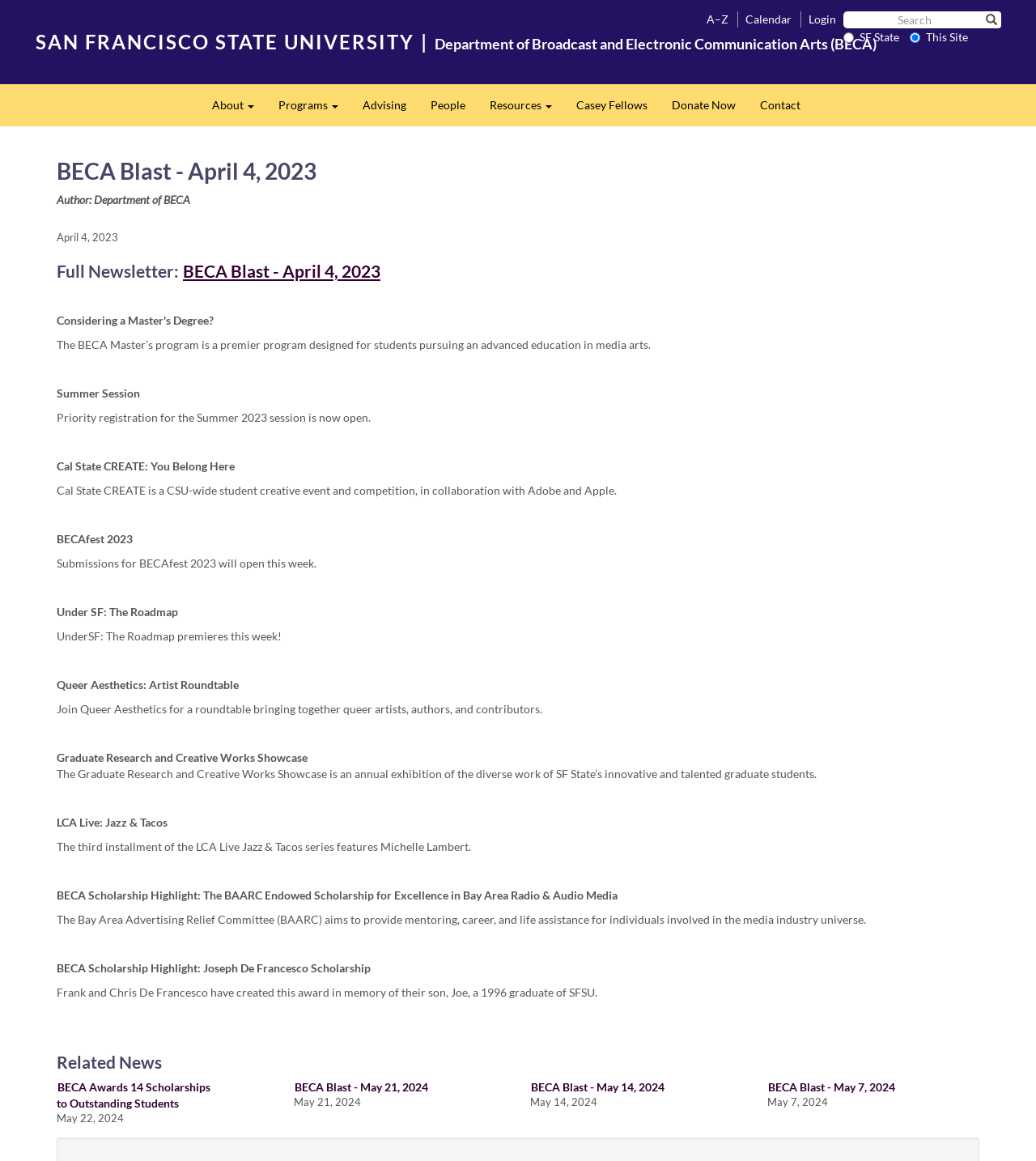Determine the bounding box coordinates of the clickable region to follow the instruction: "Click the HOME link".

None